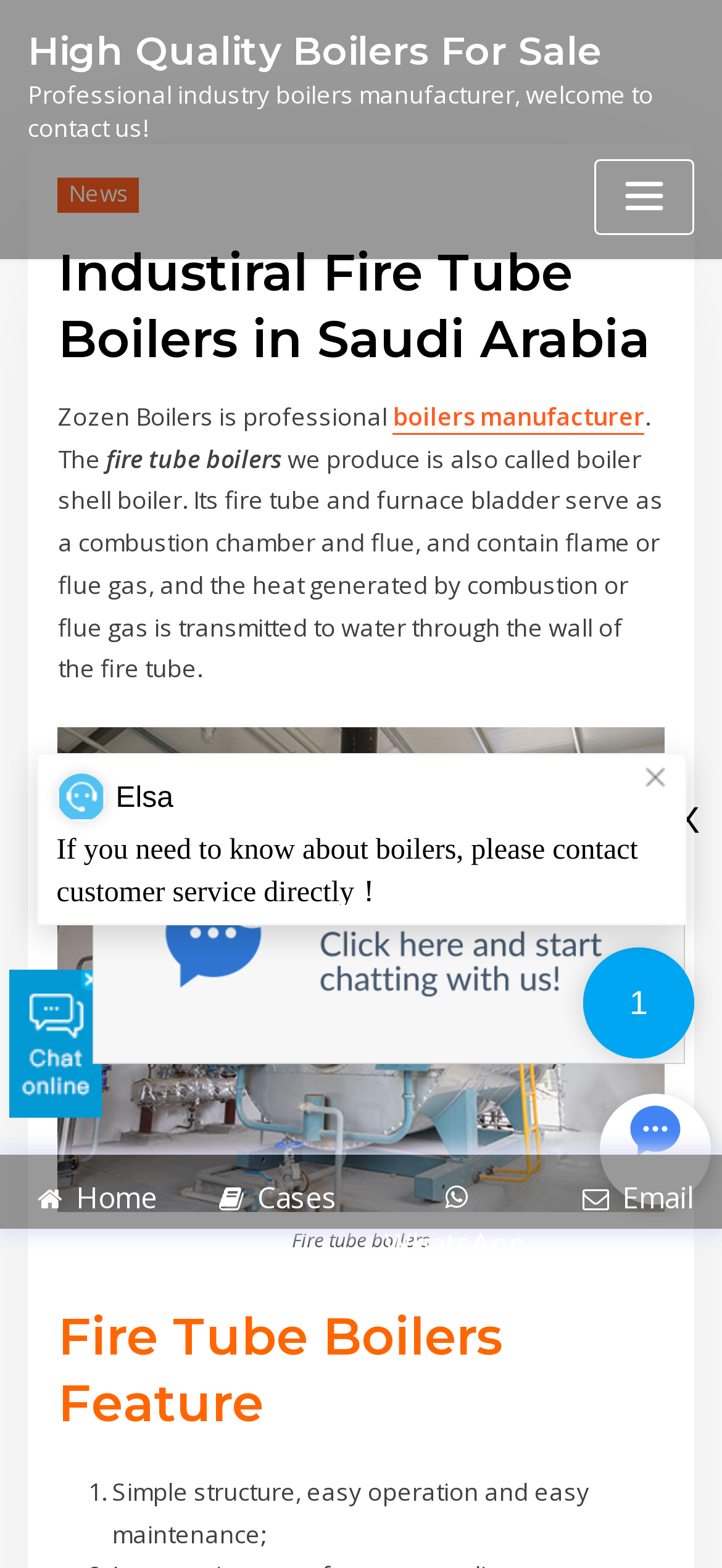What is the name of the company that manufactures boilers?
Provide a well-explained and detailed answer to the question.

The webpage clearly states that the company is 'Zozen Boilers', which is a professional industry boilers manufacturer.